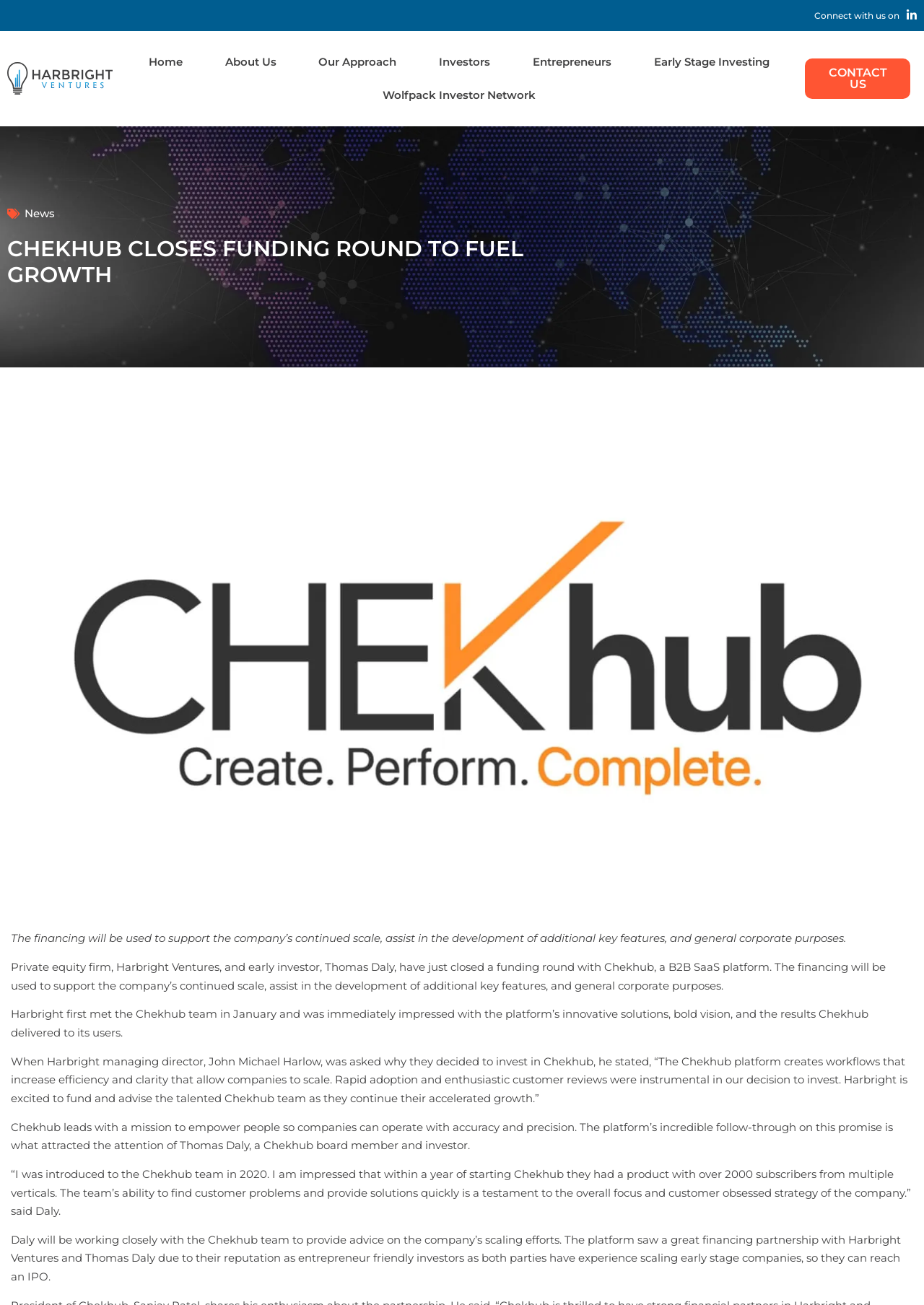Elaborate on the information and visuals displayed on the webpage.

The webpage is about Chekhub, a B2B SaaS platform, closing a funding round with Harbright Ventures and early investor Thomas Daly. At the top, there is a navigation menu with links to "Home", "About Us", "Our Approach", "Investors", "Entrepreneurs", "Early Stage Investing", and "Wolfpack Investor Network". Below the navigation menu, there is a prominent heading "CHEKHUB CLOSES FUNDING ROUND TO FUEL GROWTH". 

To the right of the heading, there is a button "Connect with us on" and another button "CONTACT US" at the top right corner. On the left side, there is a link to "News". 

Below the heading, there is a large figure that takes up most of the width of the page. Underneath the figure, there are several paragraphs of text that describe the funding round, including the financing details and quotes from Harbright Ventures' managing director and Thomas Daly, a Chekhub board member and investor. The text explains how the financing will be used to support Chekhub's continued scale and development of additional key features.